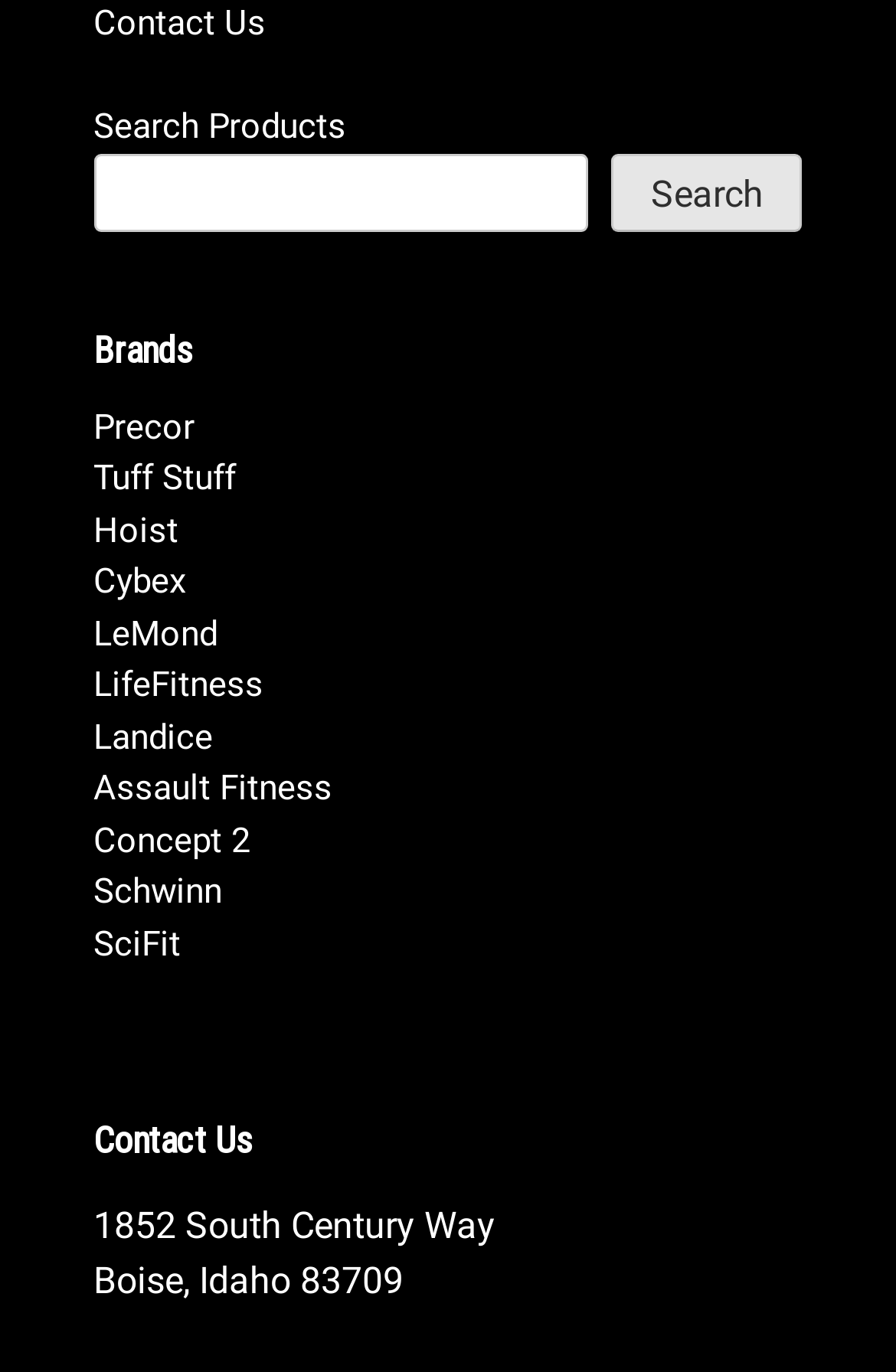What is the address of the contact us page?
Can you provide an in-depth and detailed response to the question?

The contact us page has a static text '1852 South Century Way' which is the address of the contact us page, along with the city and state 'Boise, Idaho 83709'.